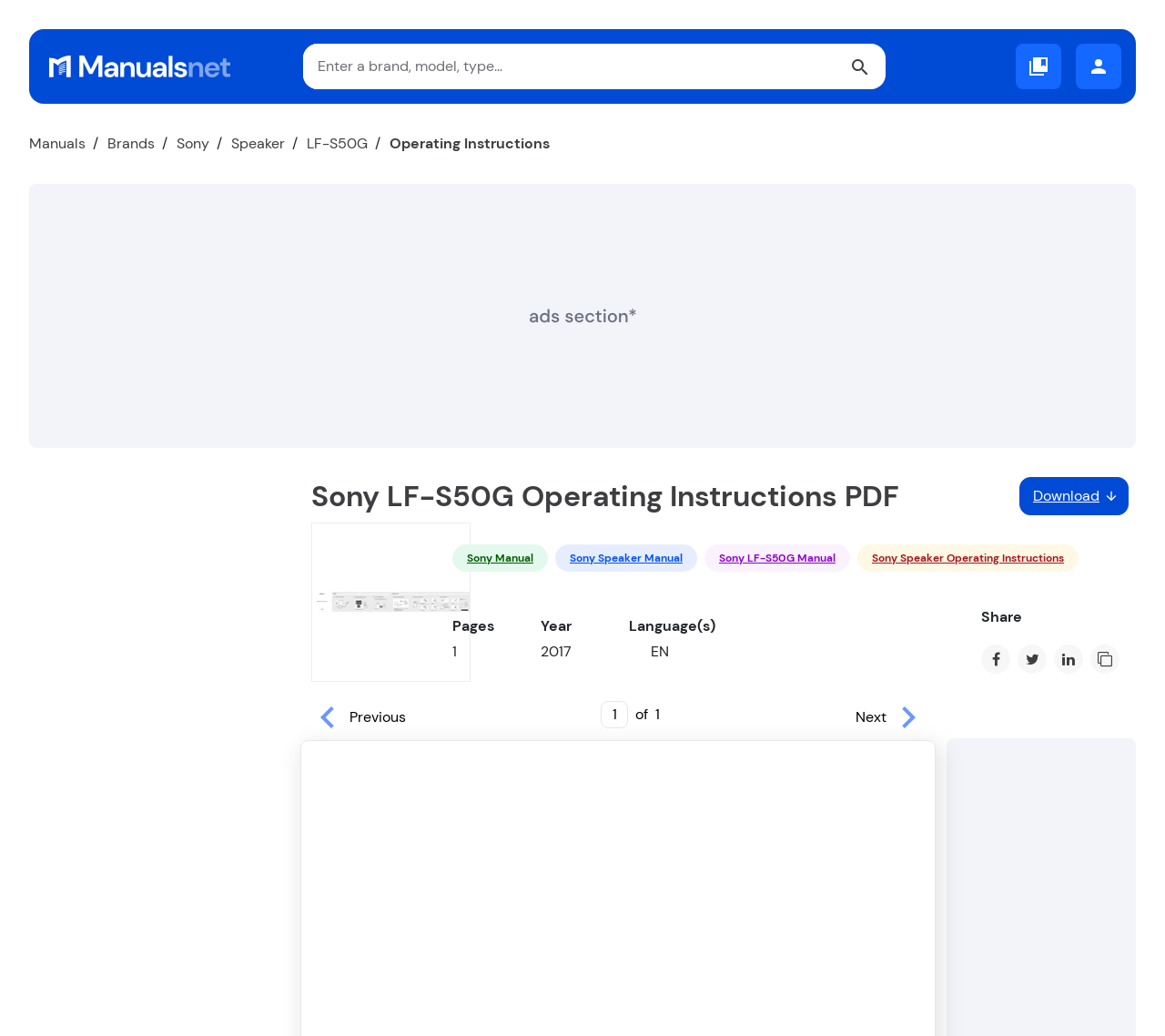Determine the bounding box coordinates for the area that should be clicked to carry out the following instruction: "Search for a brand or model".

[0.26, 0.042, 0.729, 0.086]